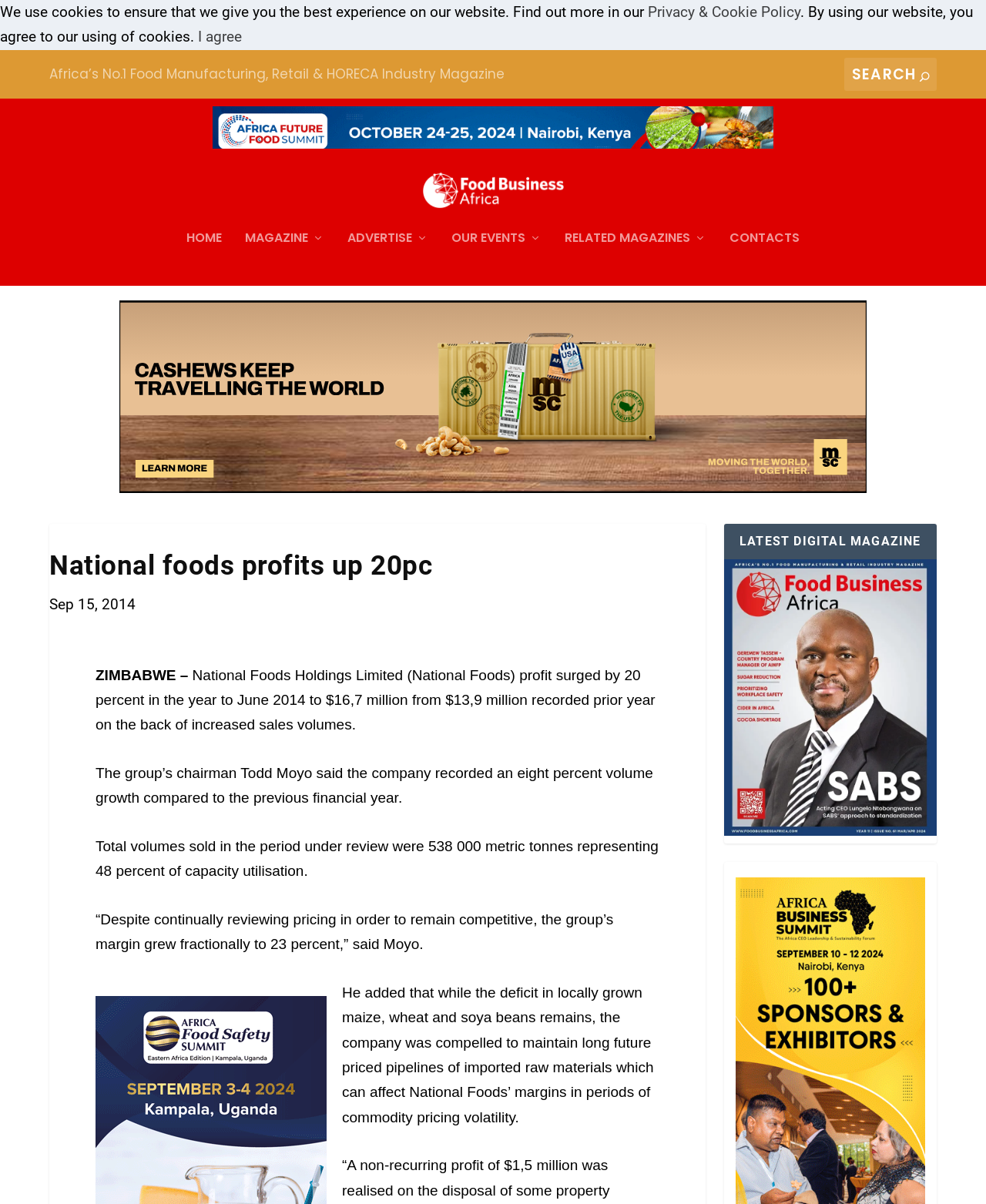Provide a thorough description of the webpage's content and layout.

The webpage appears to be an article from Food Business Africa Magazine, with a focus on a news story about National Foods Holdings Limited. At the top of the page, there is a notification about the use of cookies, with a link to the Privacy & Cookie Policy and an "I agree" button. Below this, there is a link to the magazine's homepage and a search bar with a magnifying glass icon.

On the left side of the page, there is a vertical menu with links to different sections of the website, including HOME, MAGAZINE, ADVERTISE, OUR EVENTS, RELATED MAGAZINES, and CONTACTS. Above this menu, there is a banner advertisement.

The main content of the page is an article with the title "National foods profits up 20pc" and a publication date of September 15, 2014. The article discusses the profit surge of National Foods Holdings Limited, with quotes from the company's chairman, Todd Moyo. The text is divided into several paragraphs, with no images or other media embedded within the article.

To the right of the article, there is a section titled "LATEST DIGITAL MAGAZINE" with a link to a digital magazine and a thumbnail image. At the very bottom of the page, there is a small, empty space with no content.